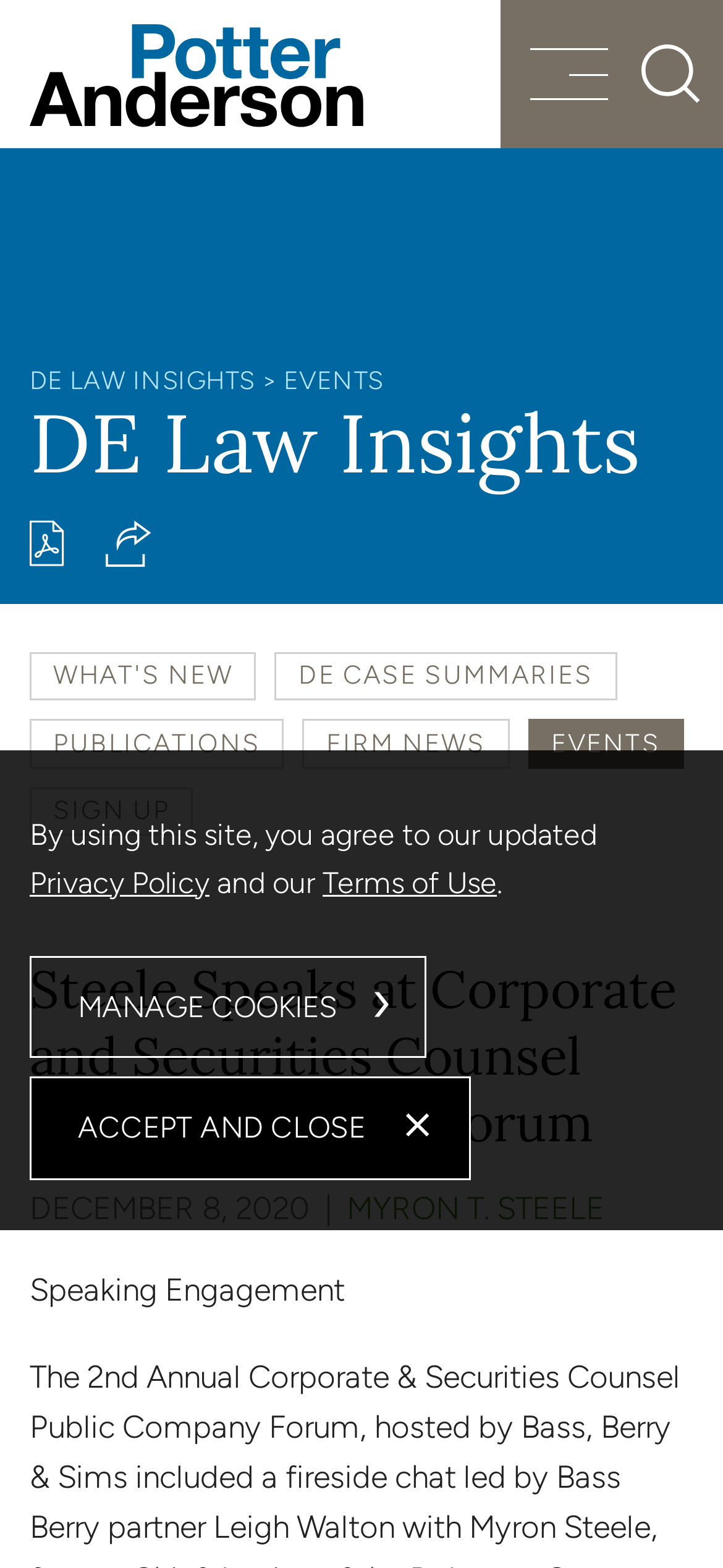Identify the bounding box coordinates of the section that should be clicked to achieve the task described: "Visit Potter Anderson & Corroon LLP website".

[0.041, 0.012, 0.554, 0.085]